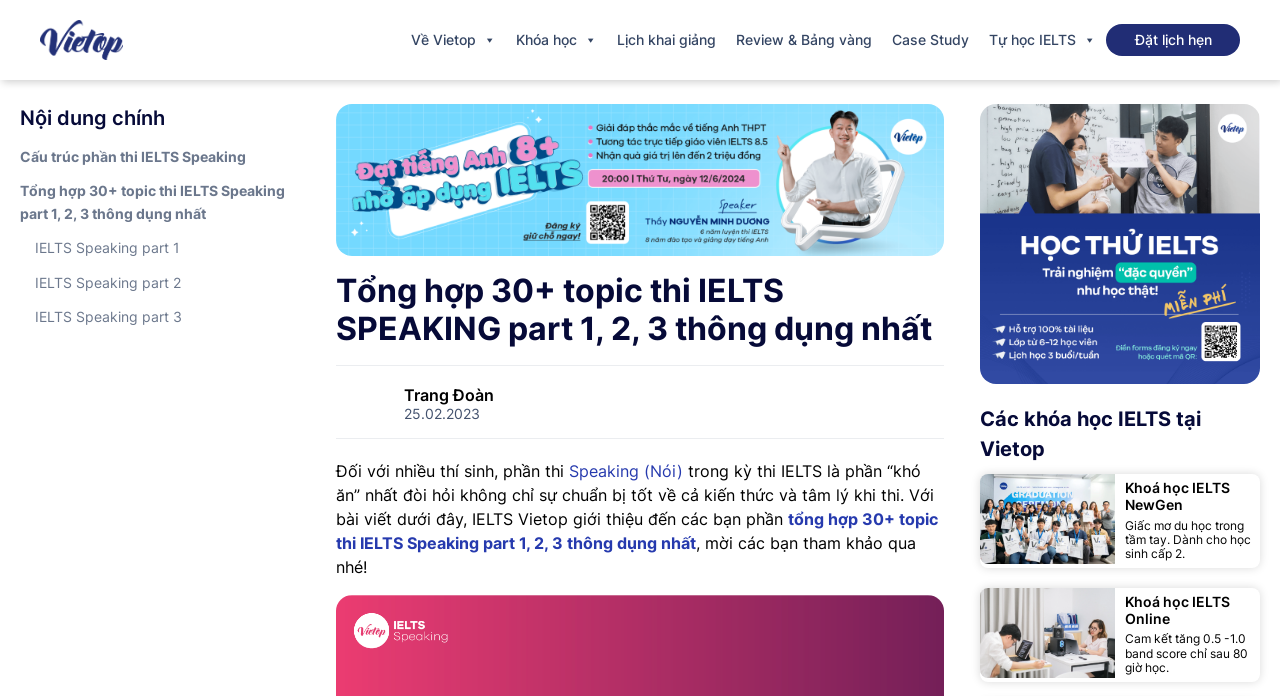Use a single word or phrase to answer the question: 
What are the three parts of IELTS Speaking?

Part 1, 2, 3